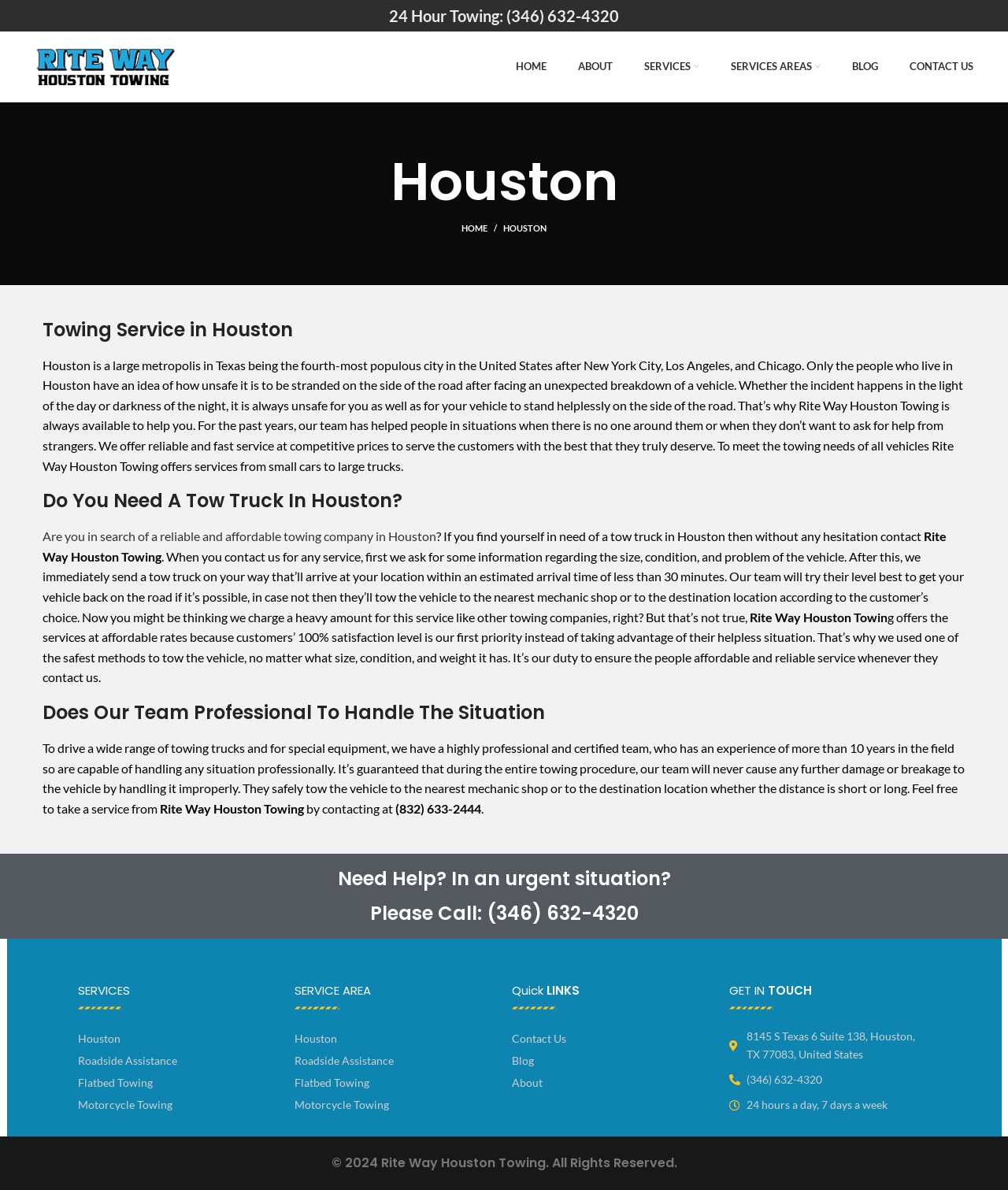Please answer the following query using a single word or phrase: 
What is the estimated arrival time of the tow truck?

less than 30 minutes